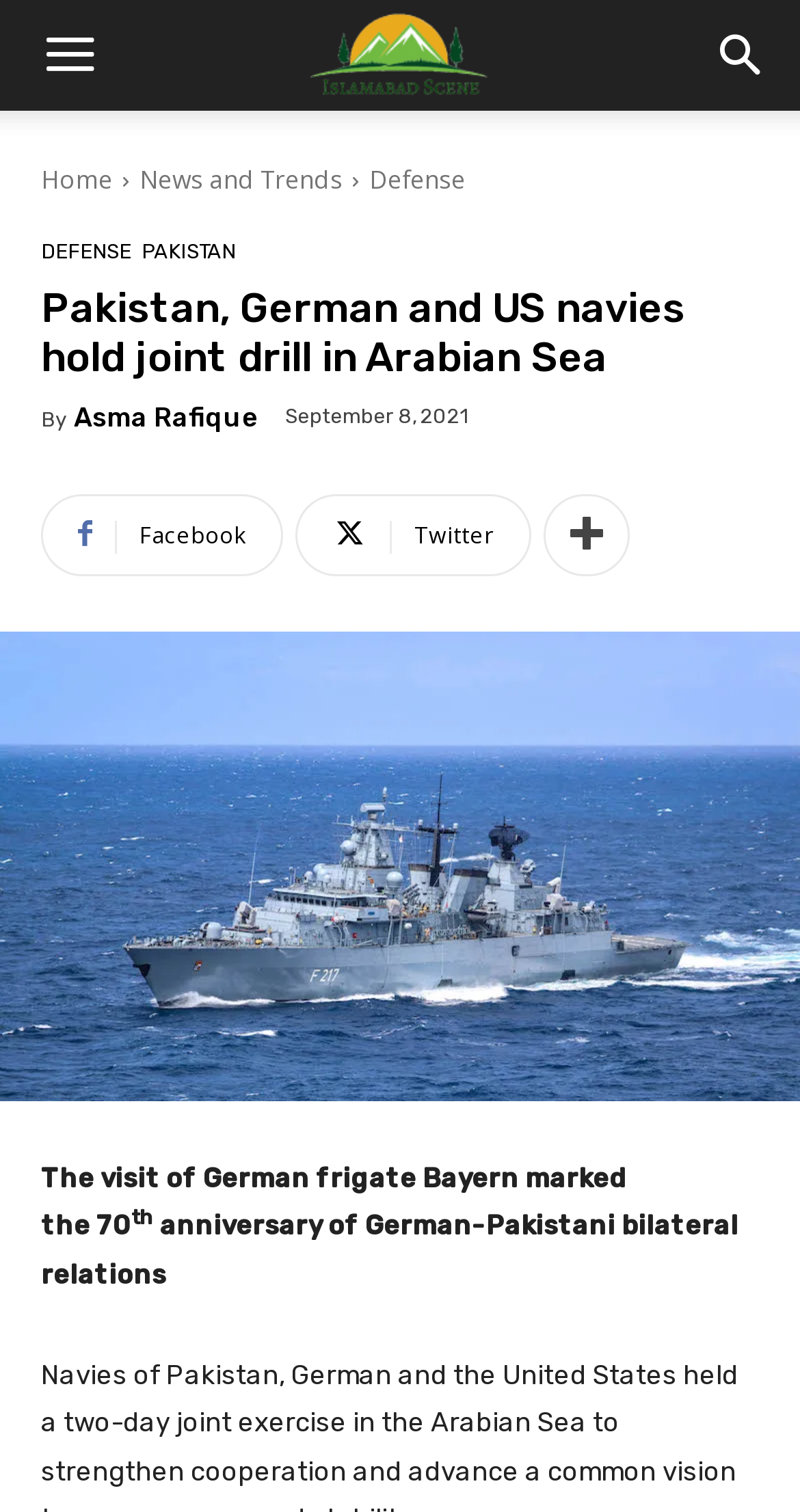Refer to the element description Bejelentkezés and identify the corresponding bounding box in the screenshot. Format the coordinates as (top-left x, top-left y, bottom-right x, bottom-right y) with values in the range of 0 to 1.

None